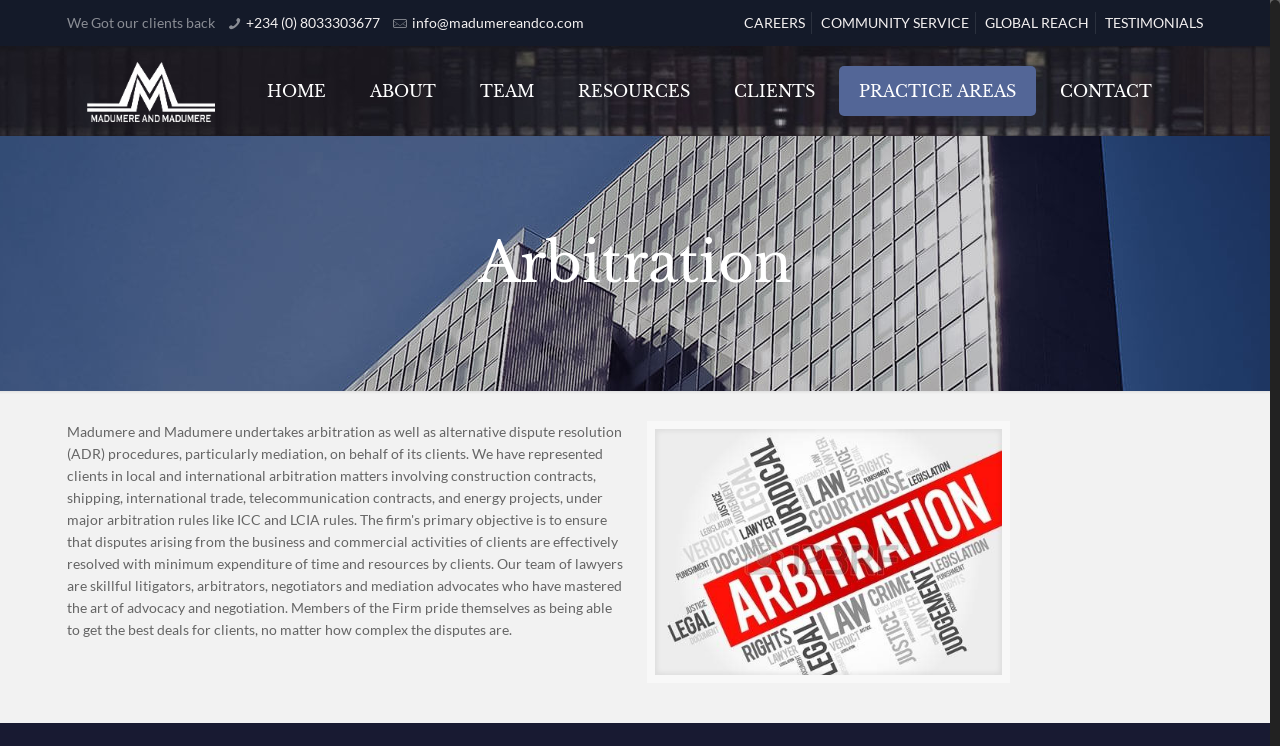Bounding box coordinates should be in the format (top-left x, top-left y, bottom-right x, bottom-right y) and all values should be floating point numbers between 0 and 1. Determine the bounding box coordinate for the UI element described as: RESOURCES

[0.436, 0.088, 0.555, 0.155]